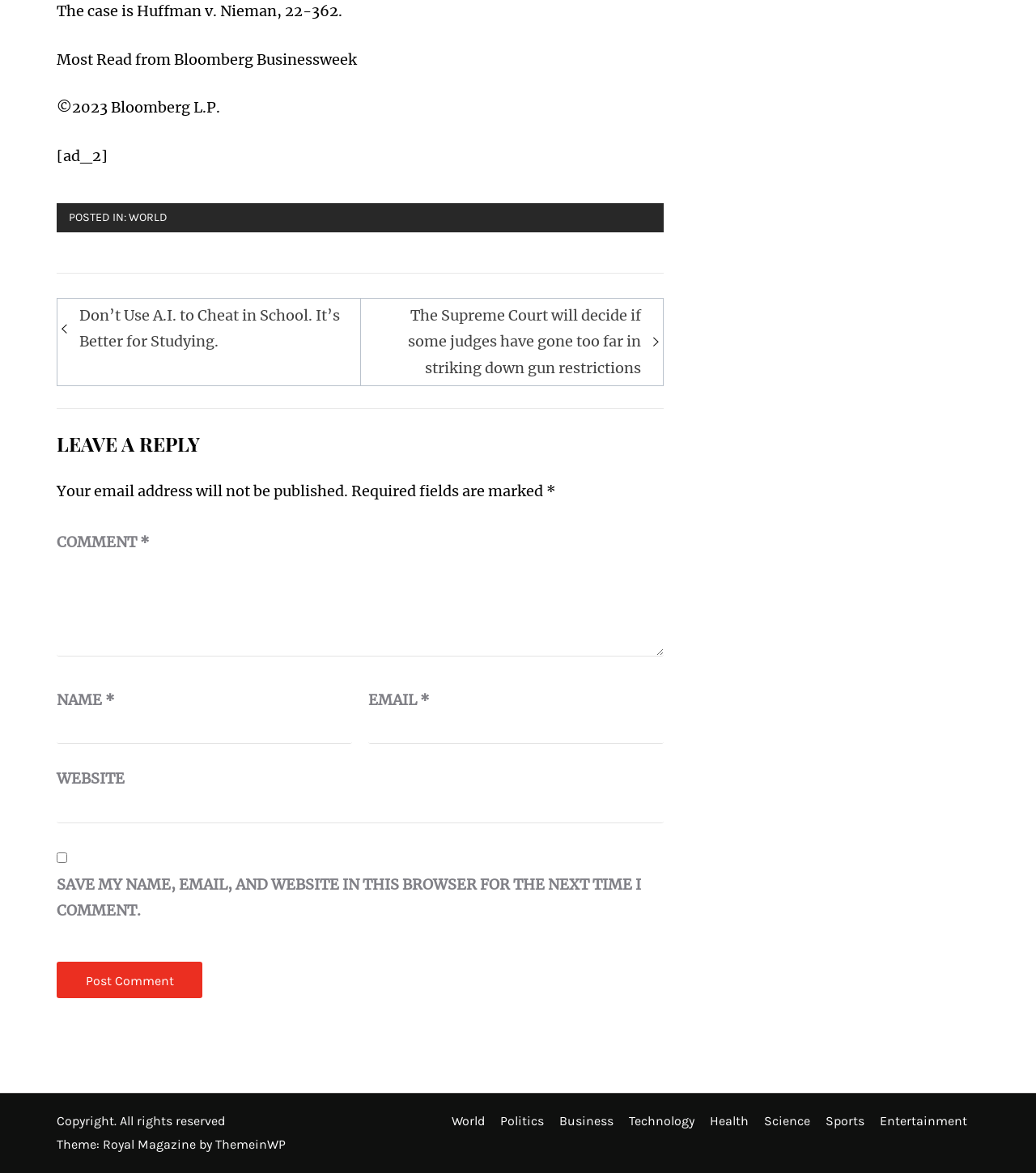What is the purpose of the 'COMMENT' field?
Look at the image and respond with a one-word or short-phrase answer.

To leave a reply